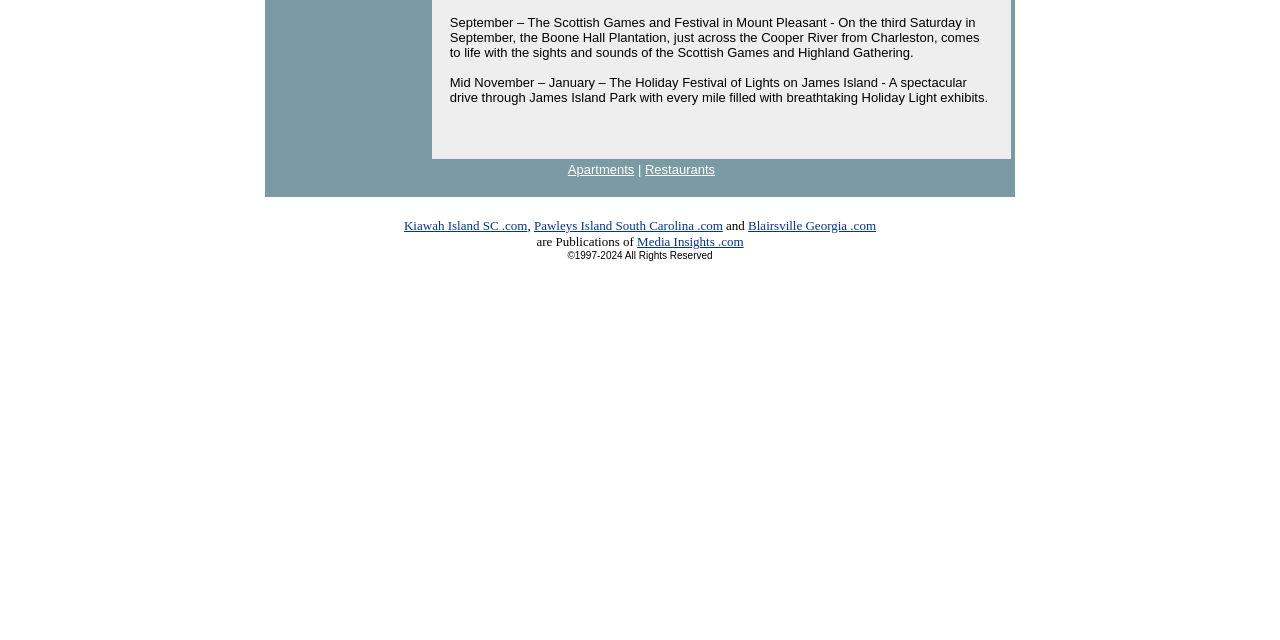Locate the UI element that matches the description Trauma Strap Bags in the webpage screenshot. Return the bounding box coordinates in the format (top-left x, top-left y, bottom-right x, bottom-right y), with values ranging from 0 to 1.

None